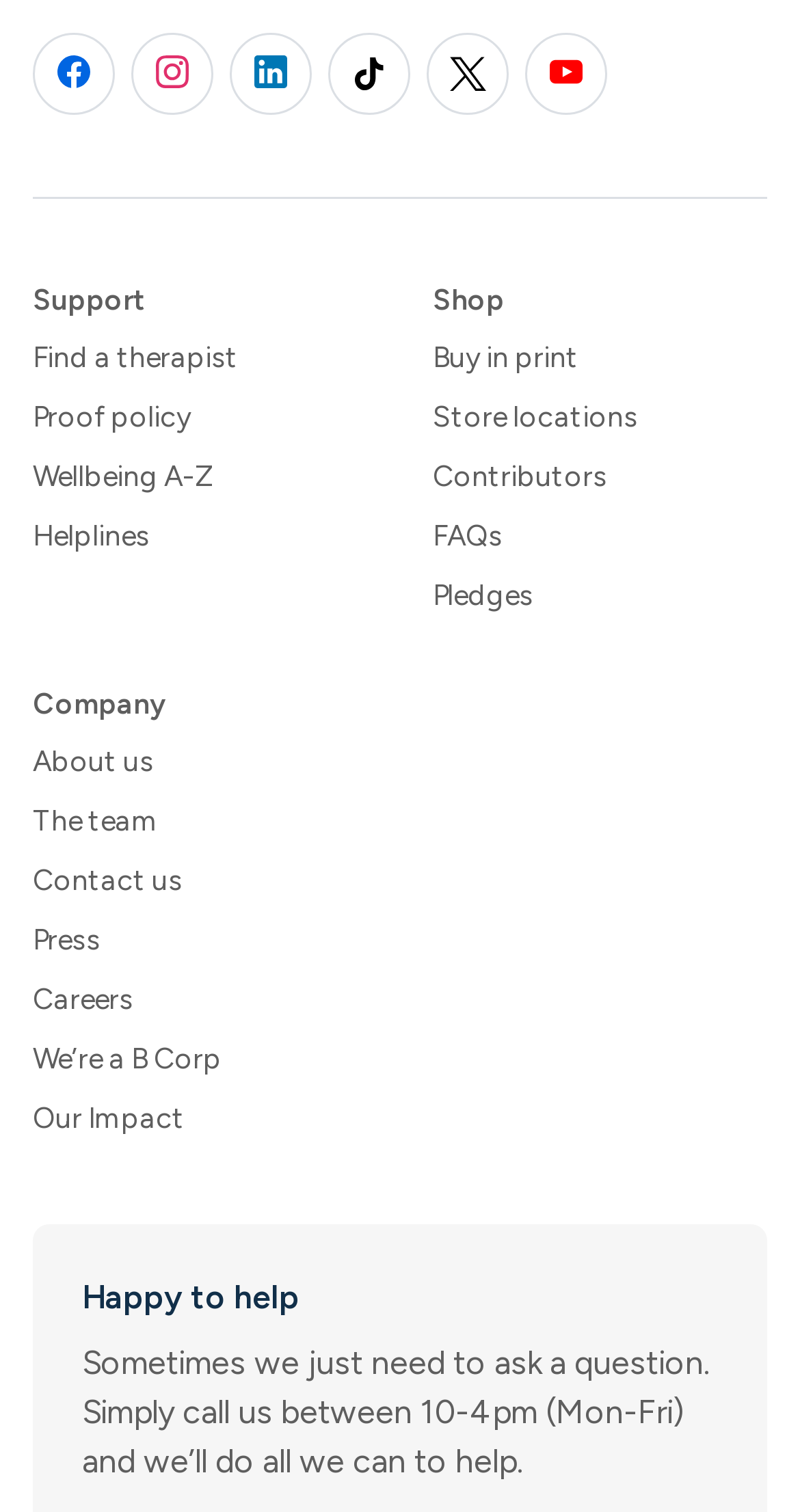From the element description: "aria-label="Open Search Bar"", extract the bounding box coordinates of the UI element. The coordinates should be expressed as four float numbers between 0 and 1, in the order [left, top, right, bottom].

None